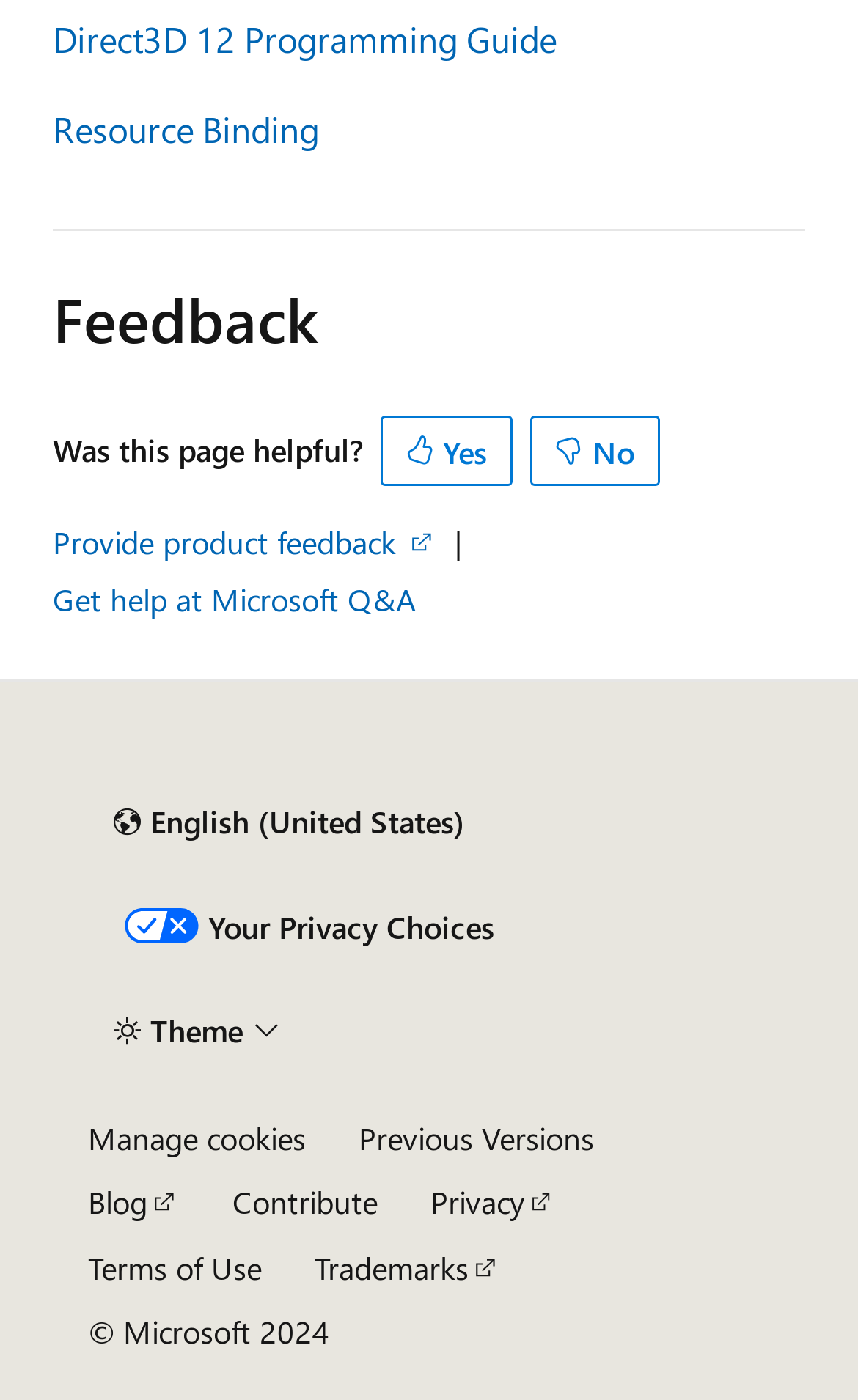What is the year of the copyright statement at the bottom of the page?
Based on the image, please offer an in-depth response to the question.

The year of the copyright statement at the bottom of the page is 2024, which can be determined by examining the static text element with the text '© Microsoft 2024'.